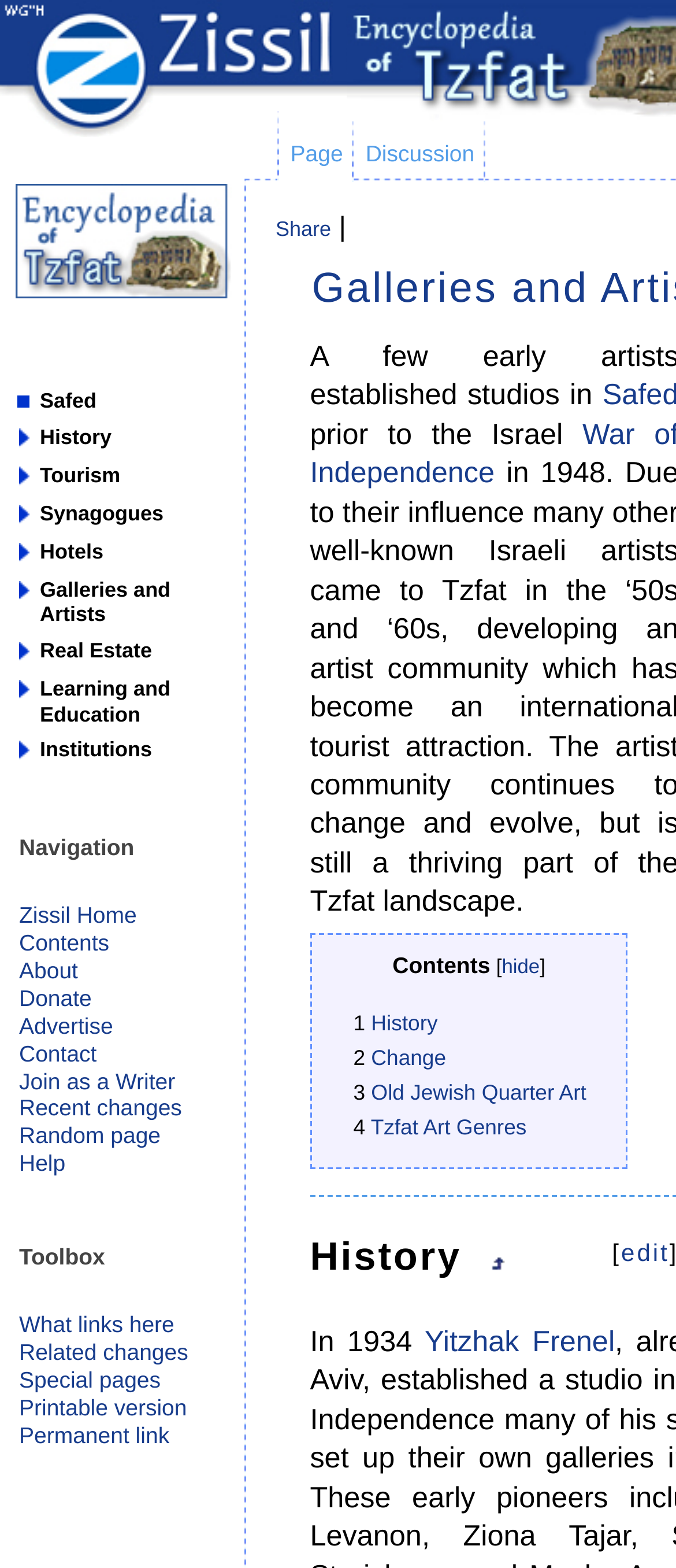Please determine the bounding box coordinates of the element's region to click for the following instruction: "Edit the page".

[0.919, 0.79, 0.99, 0.808]